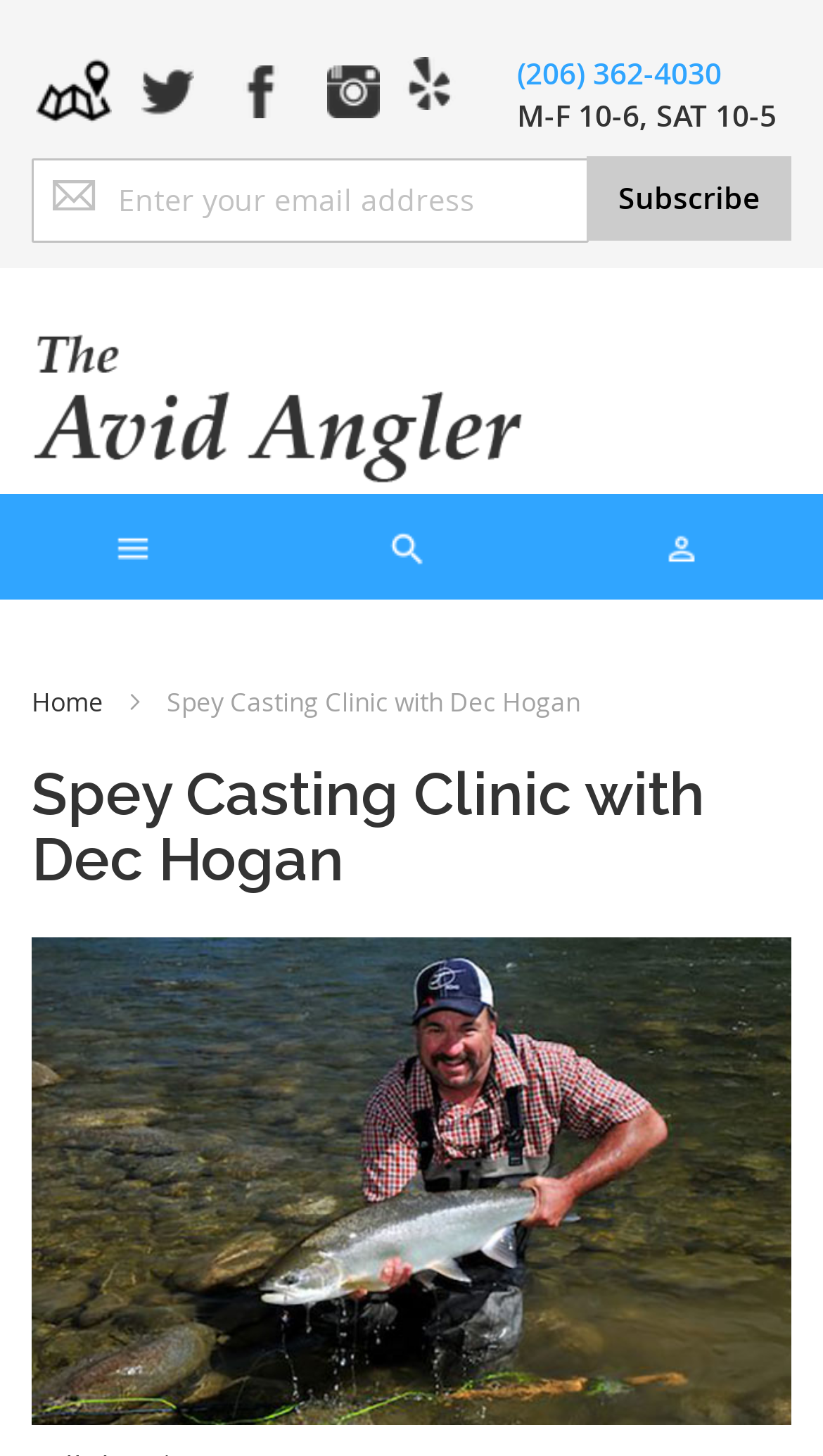Identify and provide the text content of the webpage's primary headline.

Spey Casting Clinic with Dec Hogan